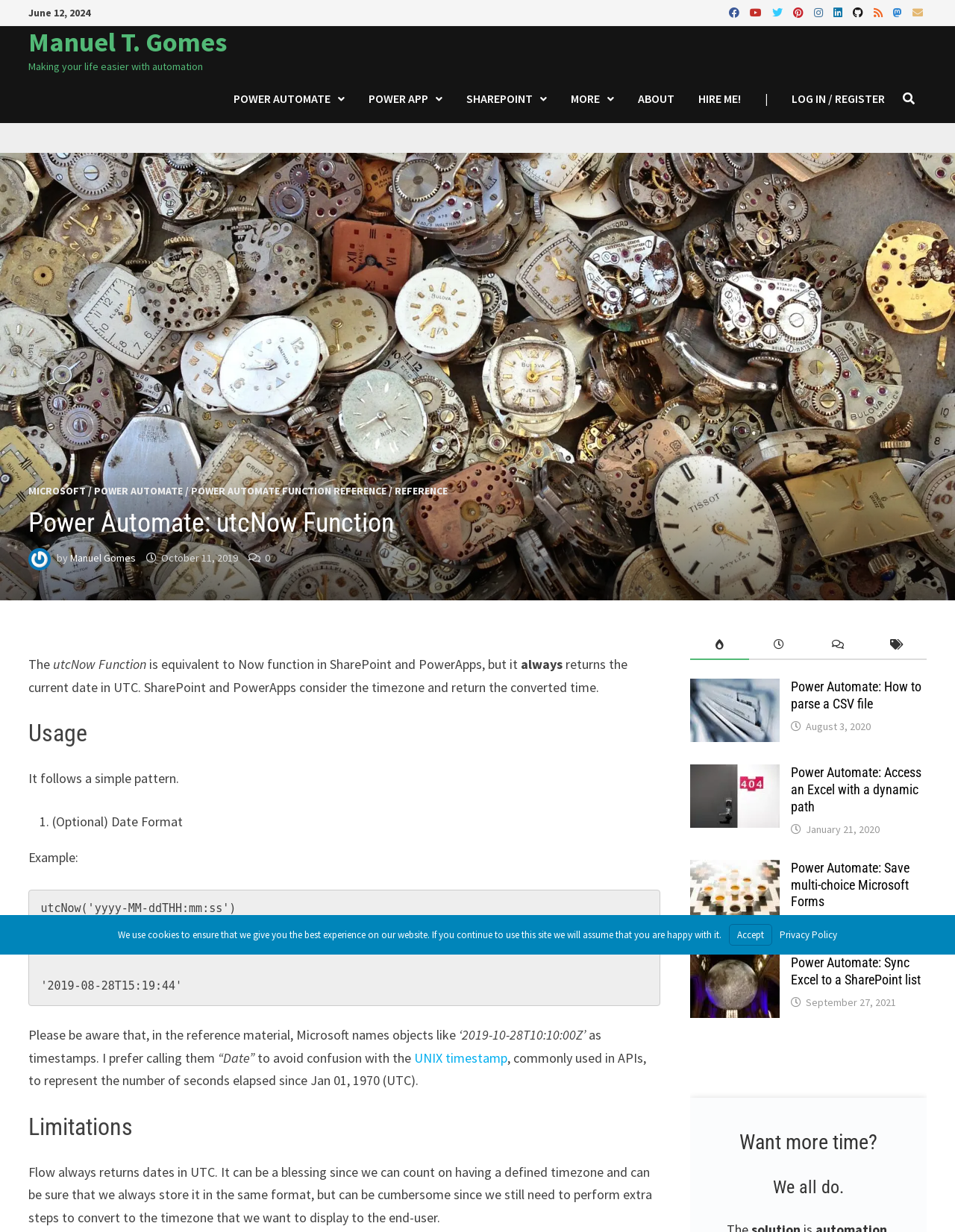From the webpage screenshot, predict the bounding box of the UI element that matches this description: "Power Automate Function Reference".

[0.2, 0.393, 0.405, 0.404]